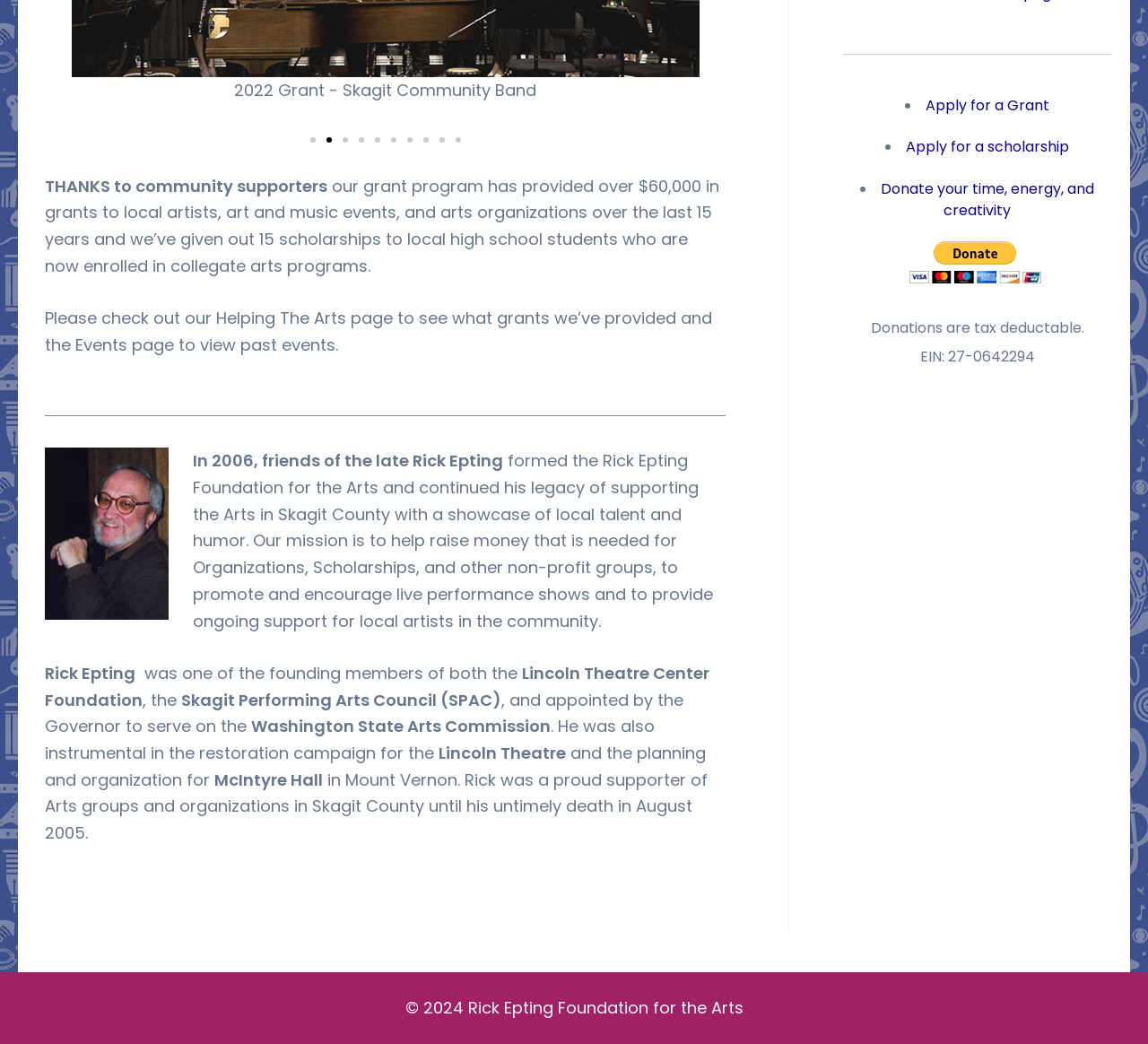Using the format (top-left x, top-left y, bottom-right x, bottom-right y), and given the element description, identify the bounding box coordinates within the screenshot: Apply for a scholarship

[0.789, 0.131, 0.931, 0.151]